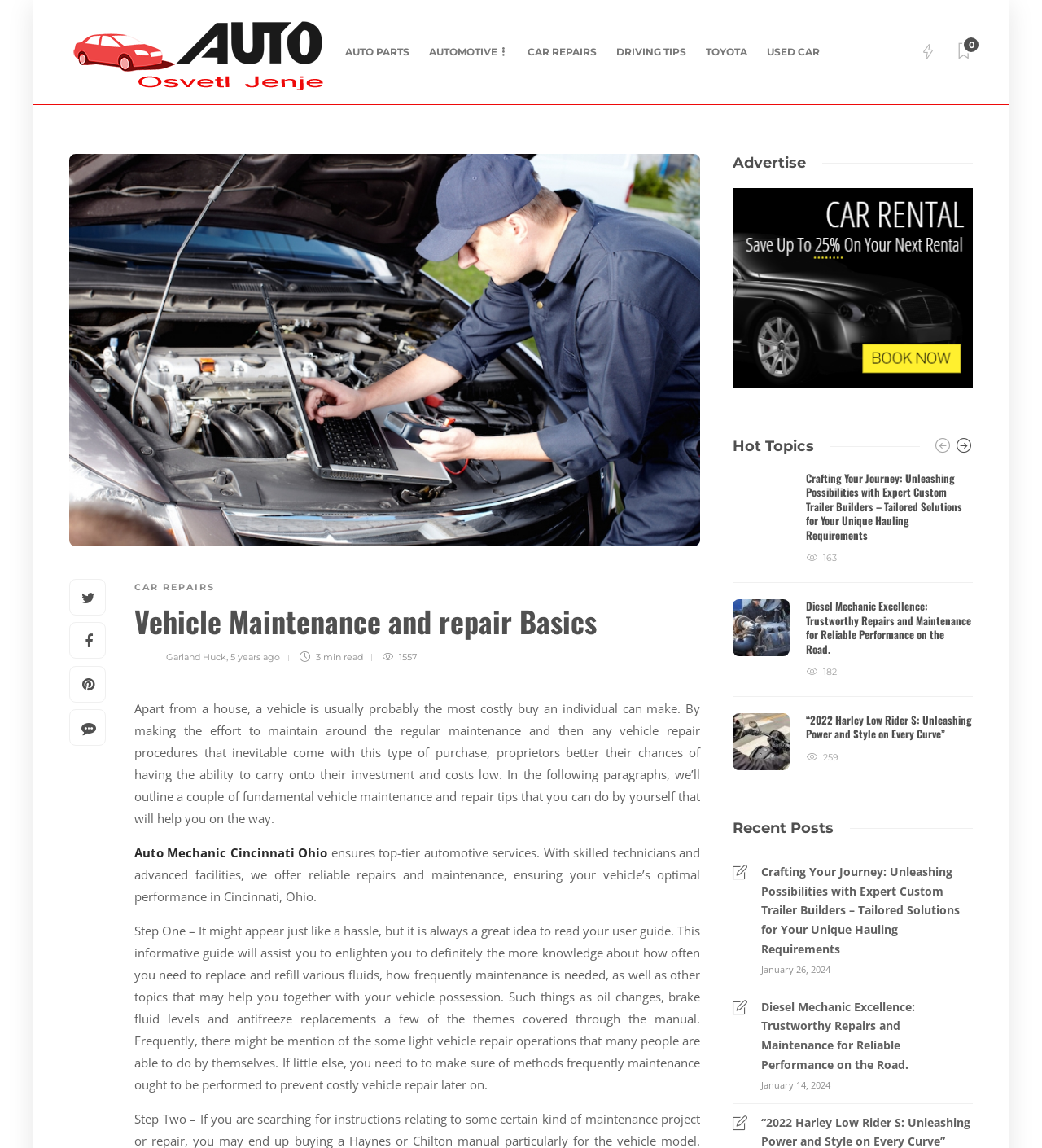Answer the following in one word or a short phrase: 
What is the first step in vehicle maintenance?

Read your user guide